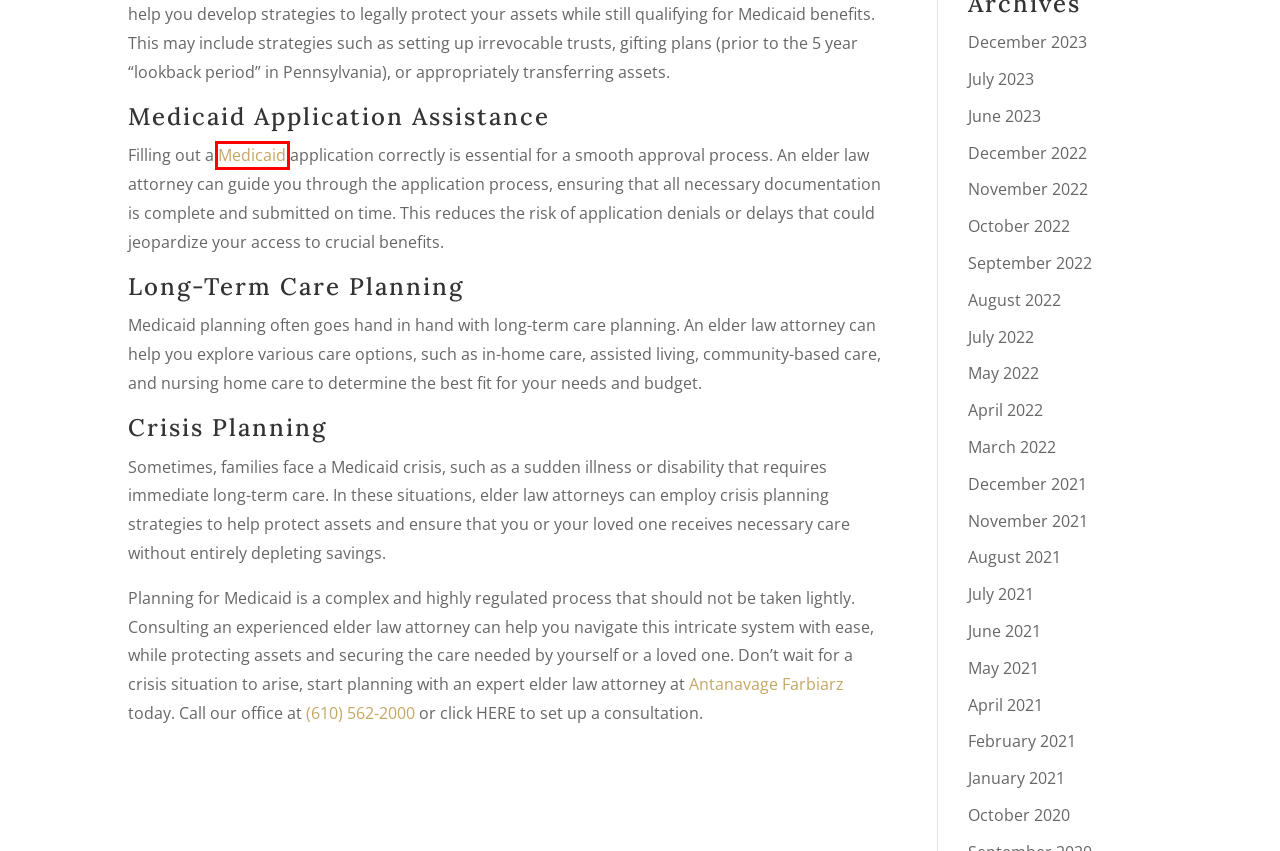You are looking at a webpage screenshot with a red bounding box around an element. Pick the description that best matches the new webpage after interacting with the element in the red bounding box. The possible descriptions are:
A. April 2022 | Antanavage Farbiarz, PLLC
B. June 2021 | Antanavage Farbiarz, PLLC
C. September 2022 | Antanavage Farbiarz, PLLC
D. October 2022 | Antanavage Farbiarz, PLLC
E. Why Use a Lawyer For Medicaid Planner? | Antanavage Farbiarz, PLLC
F. December 2023 | Antanavage Farbiarz, PLLC
G. April 2021 | Antanavage Farbiarz, PLLC
H. January 2021 | Antanavage Farbiarz, PLLC

E